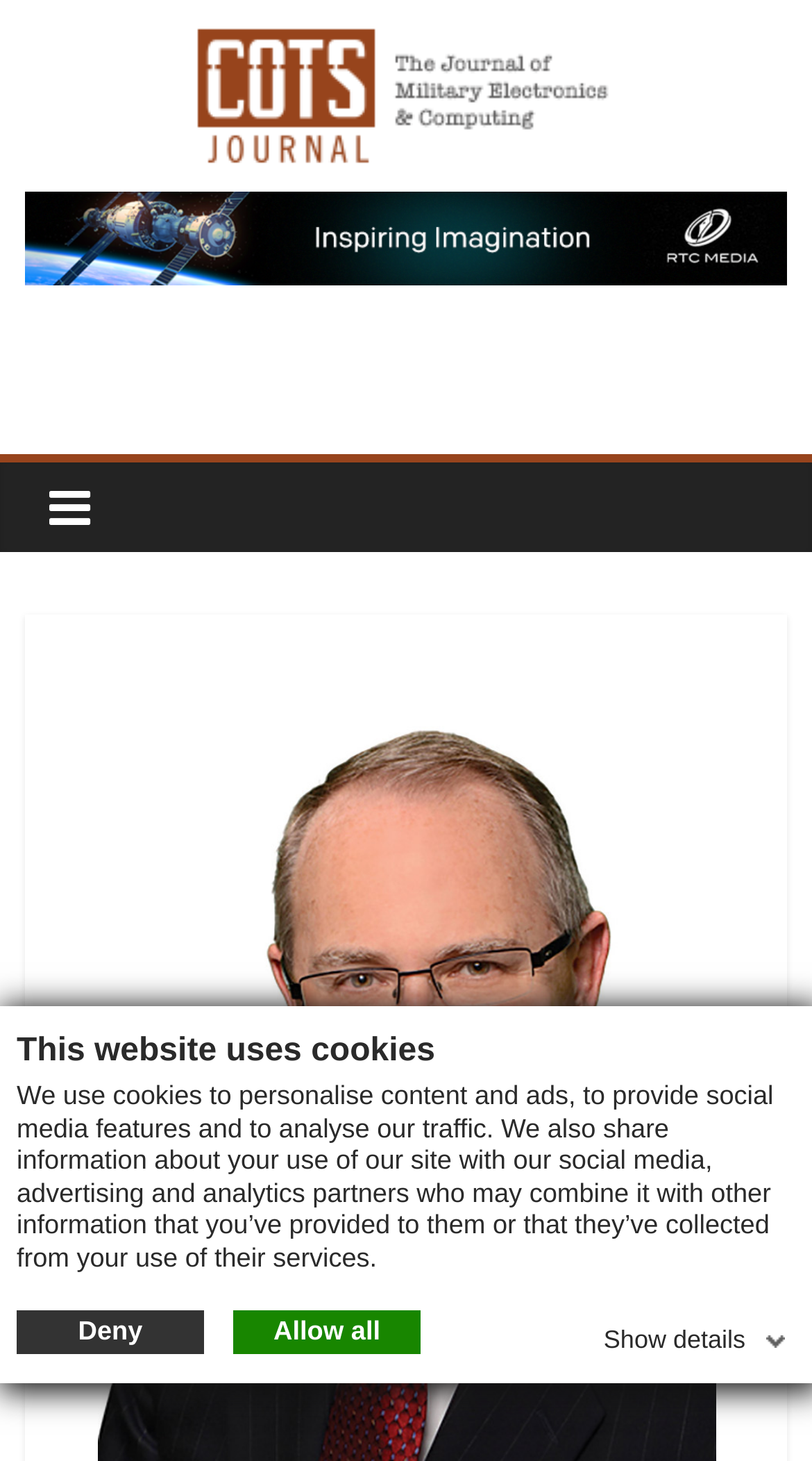How many links are there in the top-left corner?
Offer a detailed and full explanation in response to the question.

In the top-left corner of the webpage, there are two links: one with the text 'COTS Journal' and another with the image of 'COTS Journal'. These links are adjacent to each other and are part of the journal's header.